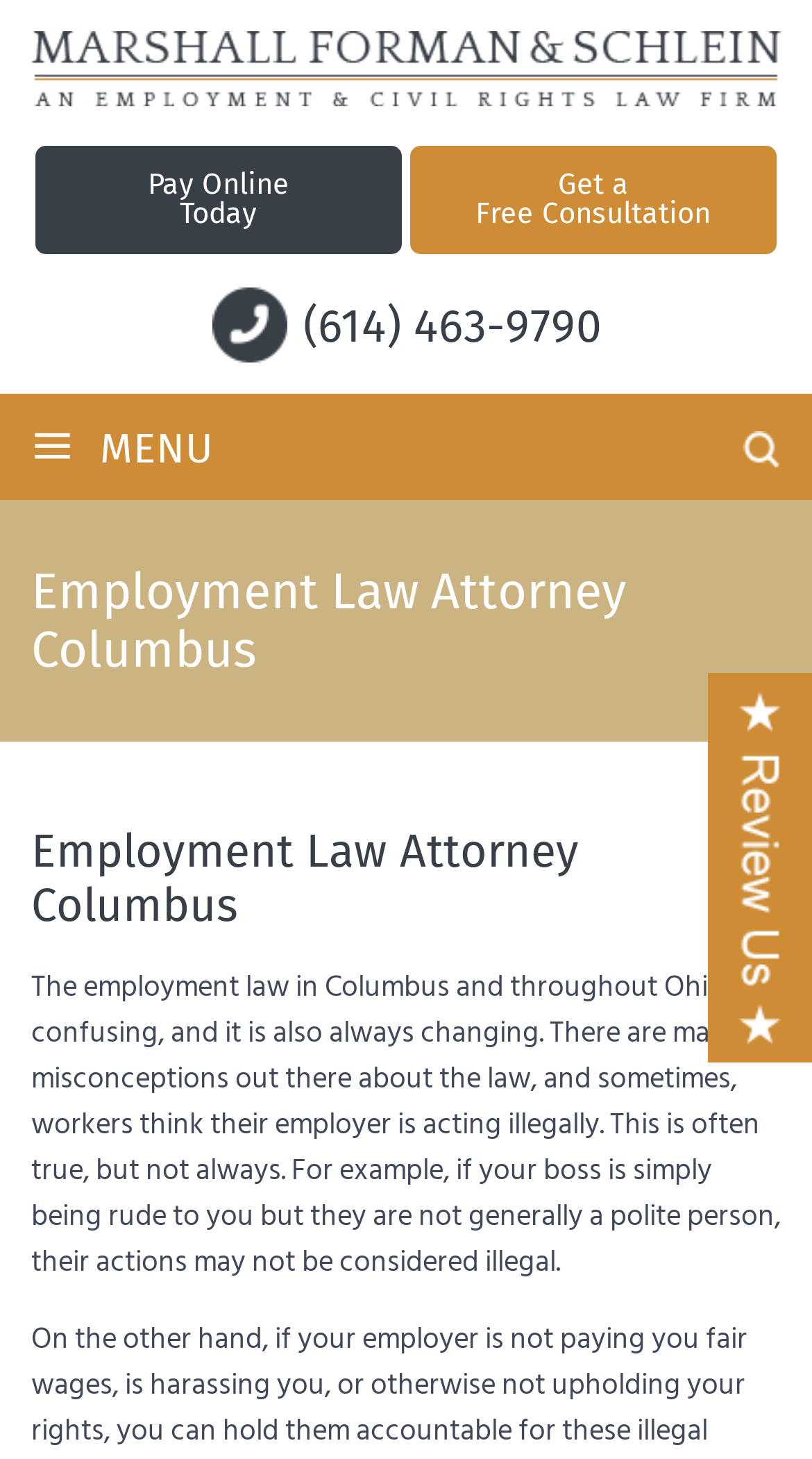Identify the bounding box coordinates for the UI element described by the following text: "Privacy Policy". Provide the coordinates as four float numbers between 0 and 1, in the format [left, top, right, bottom].

None